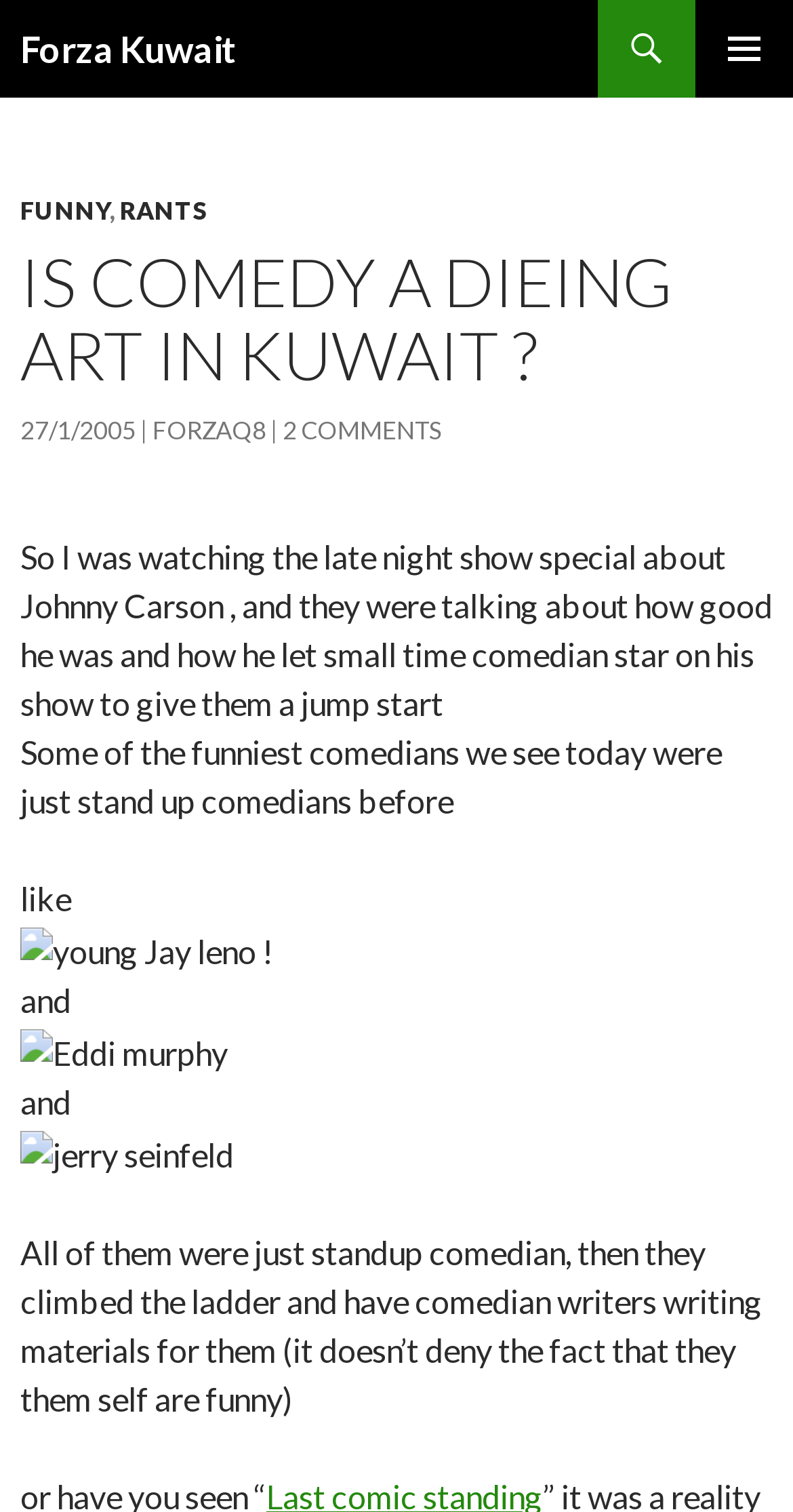Bounding box coordinates must be specified in the format (top-left x, top-left y, bottom-right x, bottom-right y). All values should be floating point numbers between 0 and 1. What are the bounding box coordinates of the UI element described as: Funny

[0.026, 0.129, 0.138, 0.149]